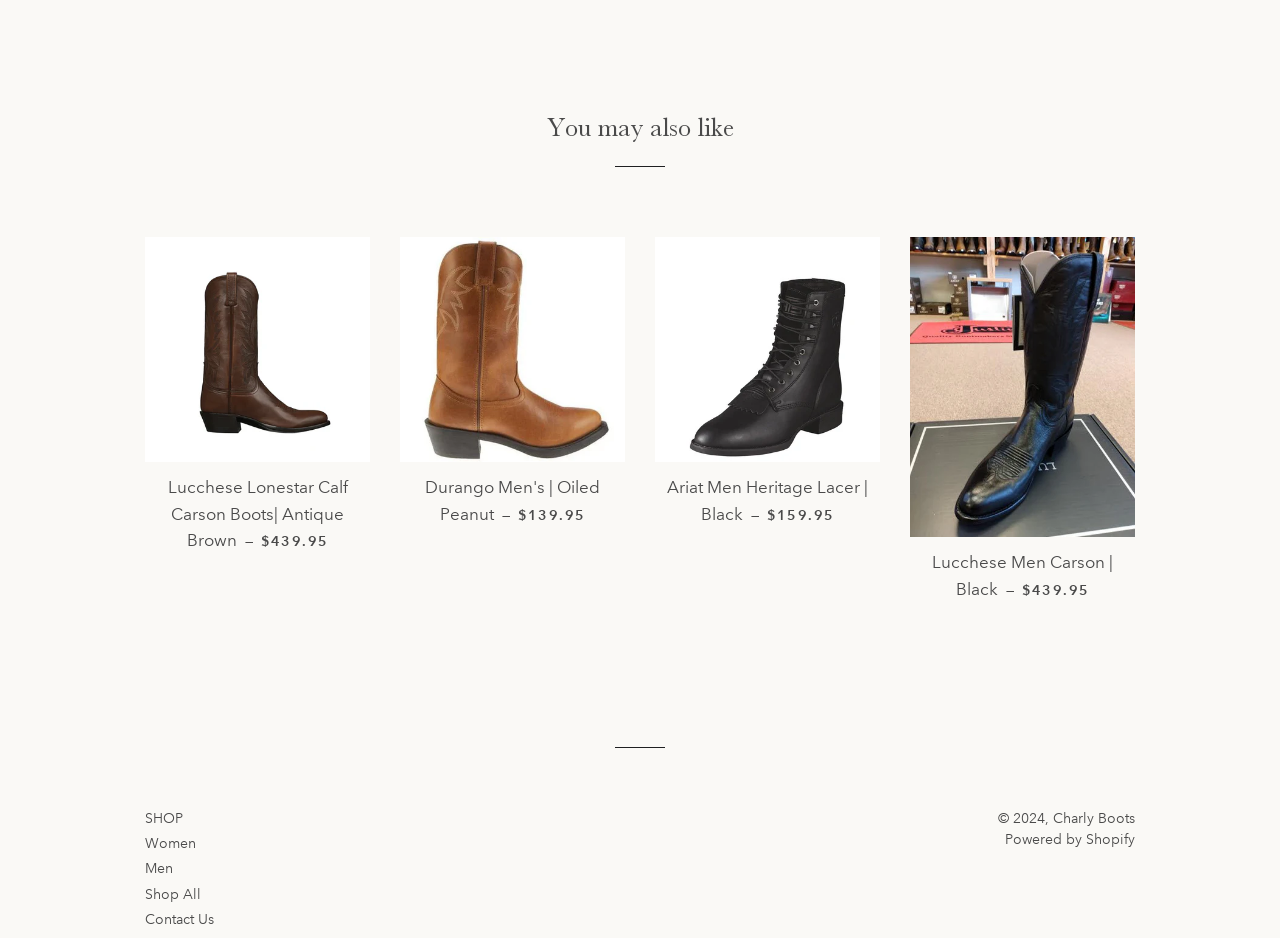Please identify the bounding box coordinates of the element's region that needs to be clicked to fulfill the following instruction: "Explore Durango Men's Oiled Peanut". The bounding box coordinates should consist of four float numbers between 0 and 1, i.e., [left, top, right, bottom].

[0.312, 0.493, 0.488, 0.577]